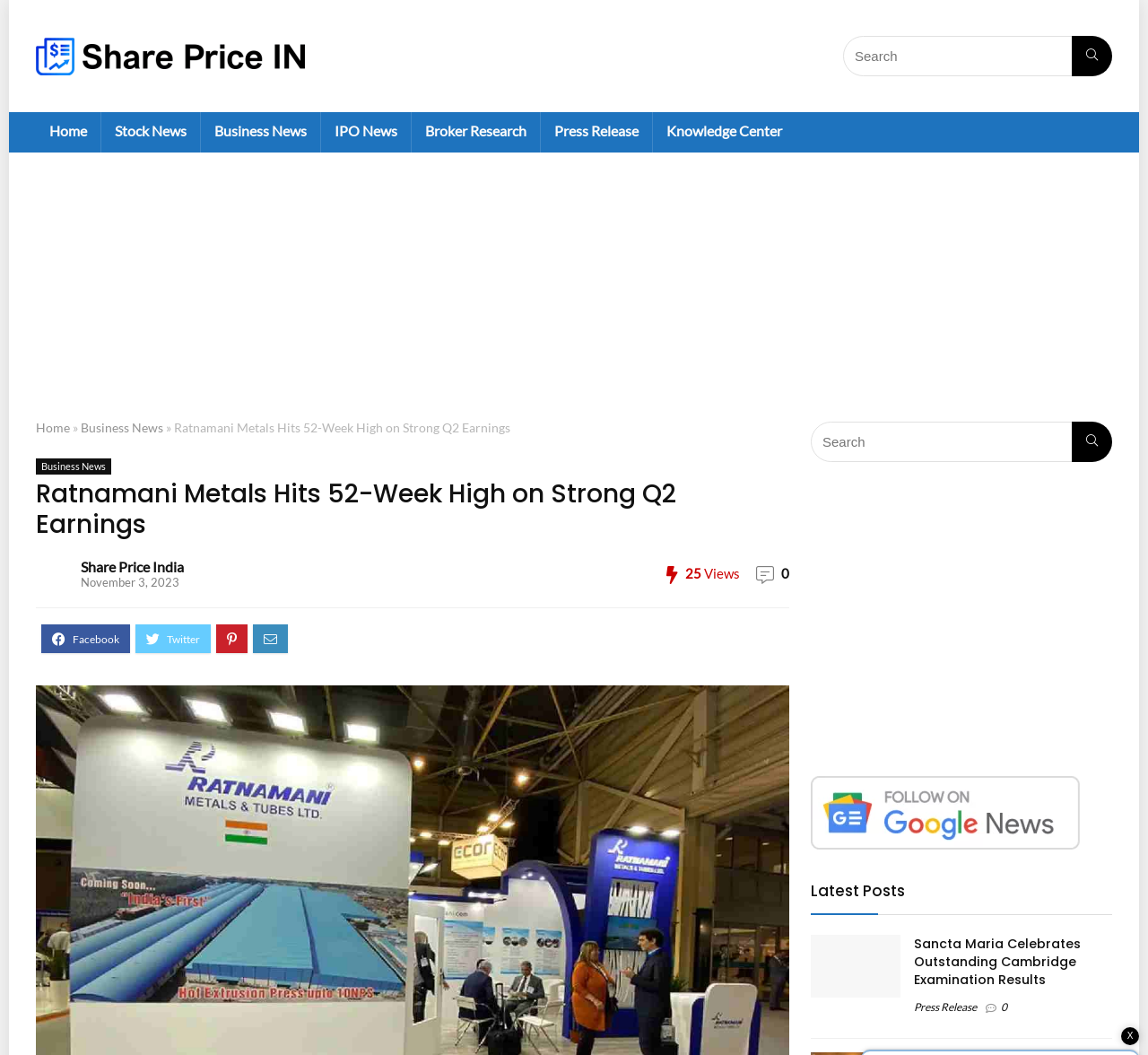Answer the following query concisely with a single word or phrase:
What is the category of the news article?

Business News